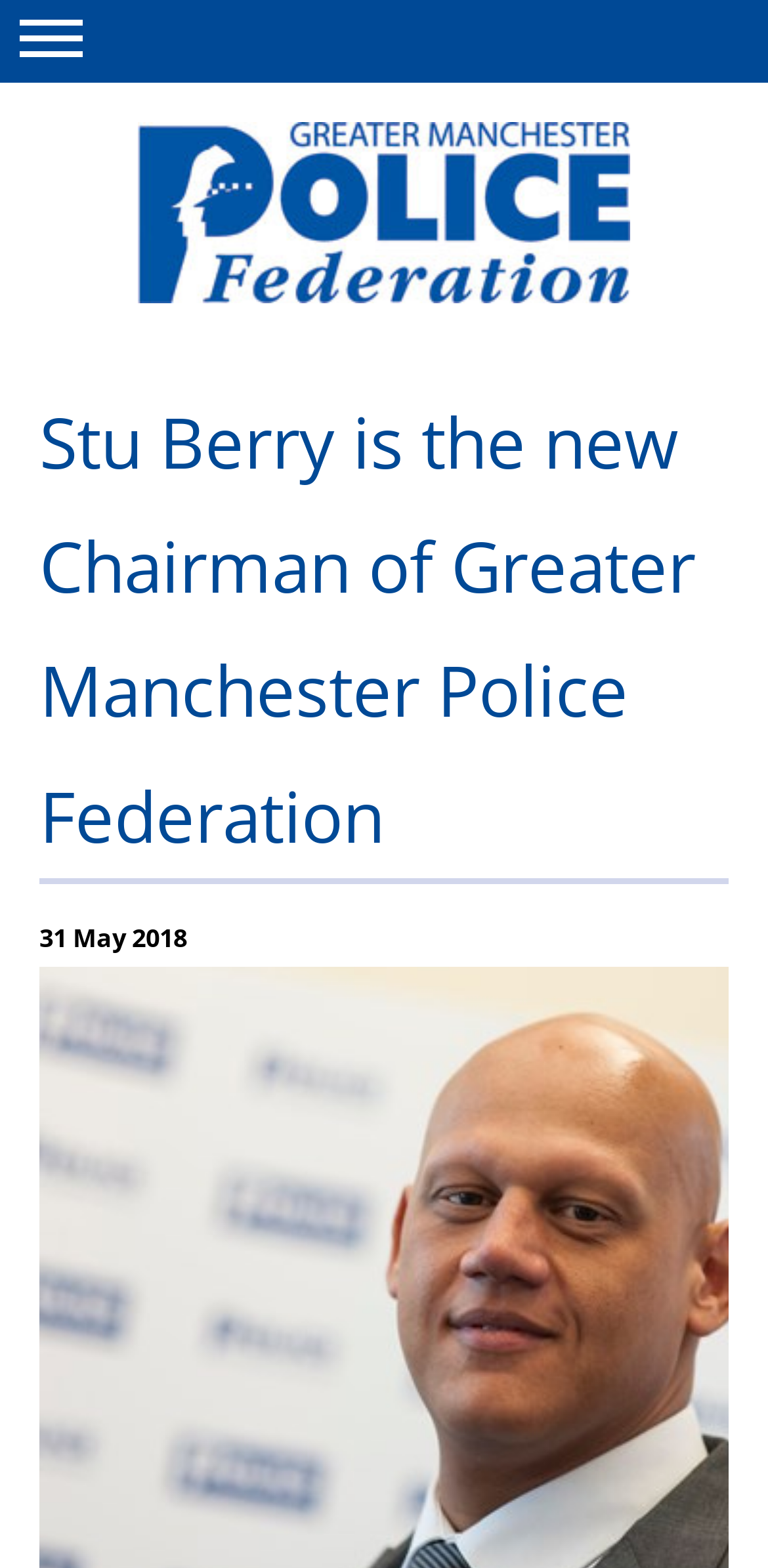How many social media links are present at the top of the webpage?
Using the image as a reference, answer with just one word or a short phrase.

3